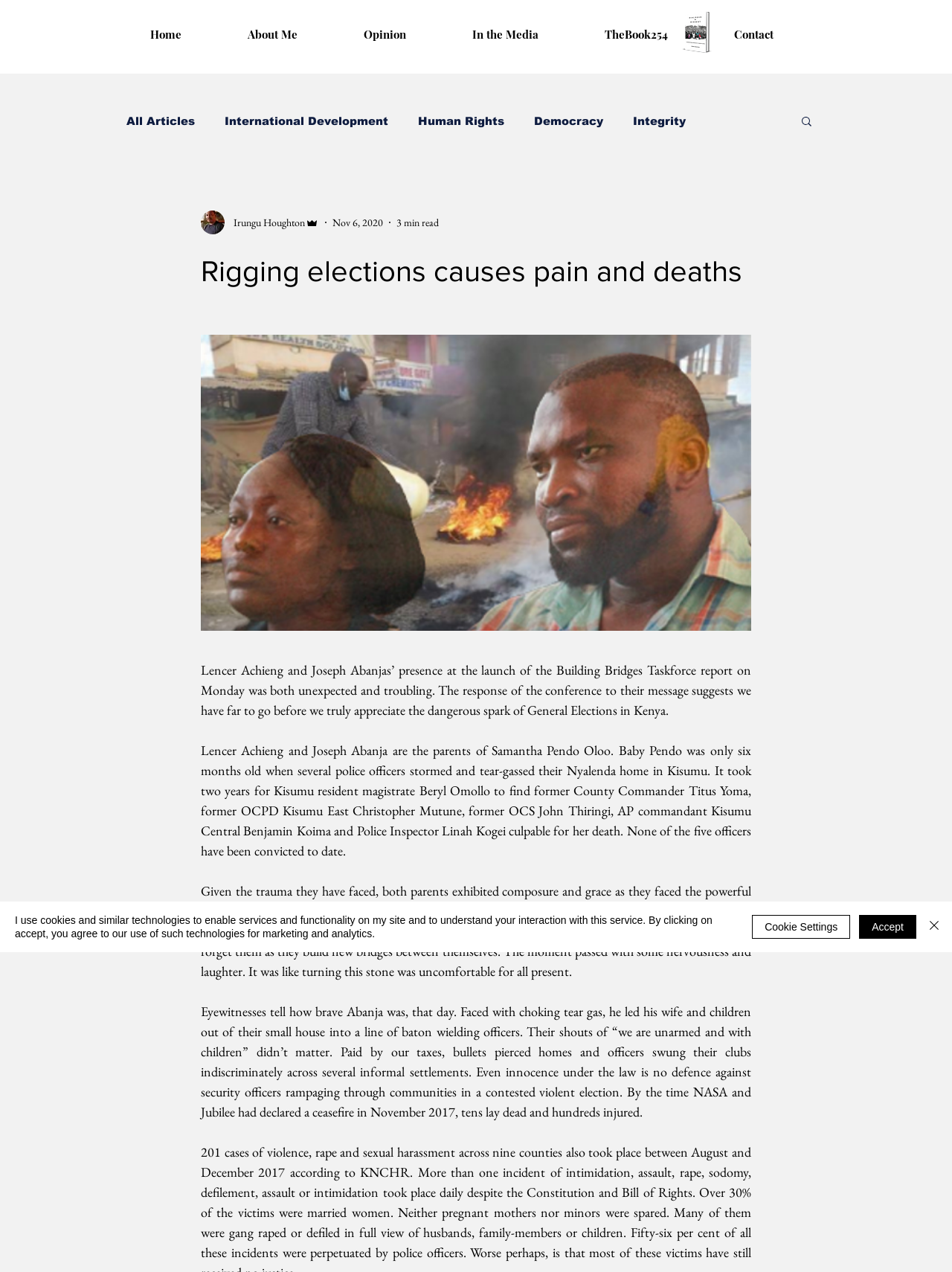Generate a detailed explanation of the webpage's features and information.

This webpage appears to be a blog or opinion article page. At the top, there is a navigation menu with links to "Home", "About Me", "Opinion", "In the Media", "TheBook254", and "Contact". Below this menu, there is a smaller image and another navigation menu with links to "All Articles", "International Development", "Human Rights", "Democracy", and "Integrity". A search button is located to the right of this menu.

On the left side of the page, there is a writer's picture and some information about the author, including their name, "Irungu Houghton", and their role, "Admin". The date of the article, "Nov 6, 2020", and the estimated reading time, "3 min read", are also displayed.

The main content of the page is an article with the title "Rigging elections causes pain and deaths". The article begins with a brief introduction, followed by several paragraphs of text that discuss the story of Lencer Achieng and Joseph Abanjas, who lost their six-month-old baby due to police violence during an election. The article describes their experience and the trauma they faced, as well as their appeal to politicians to not forget them.

At the bottom of the page, there is a notification alert about the use of cookies and similar technologies on the site. This alert includes buttons to "Accept", "Cookie Settings", and "Close".